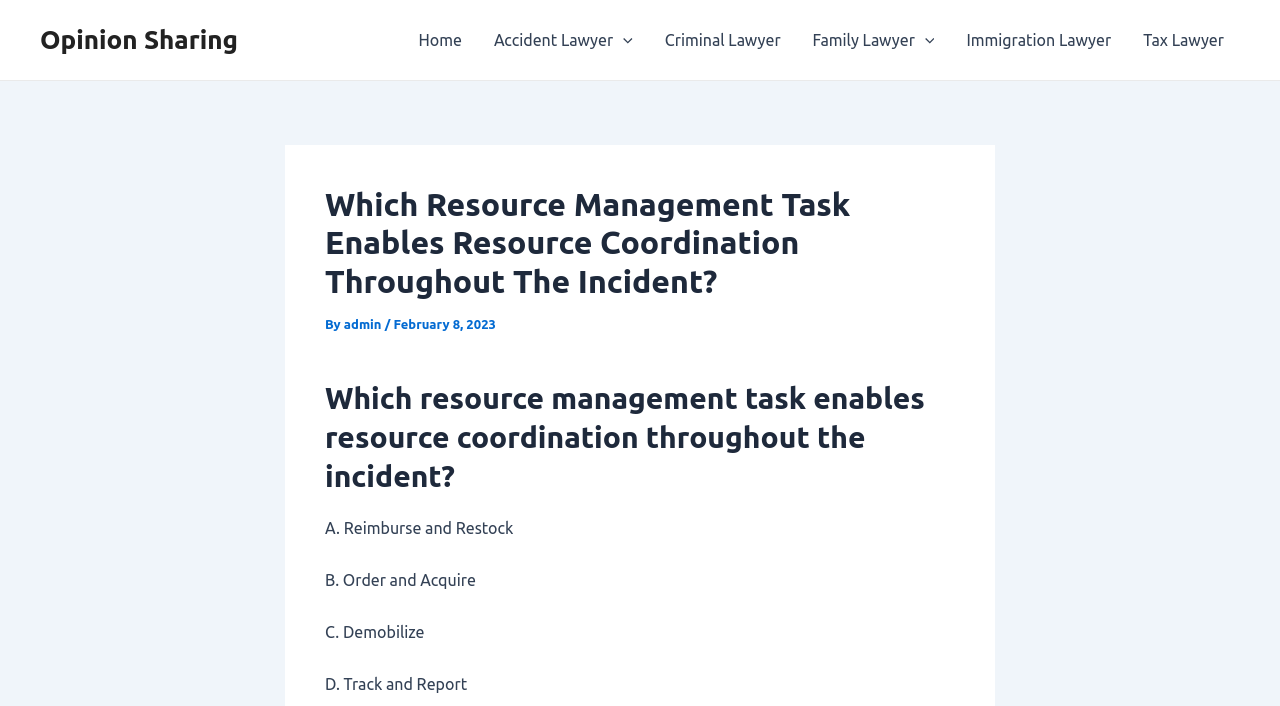Who is the author of the post?
Refer to the image and offer an in-depth and detailed answer to the question.

The author of the post is mentioned in the middle section of the webpage, where it says 'By admin'. This indicates that the post was made by a user named 'admin'.